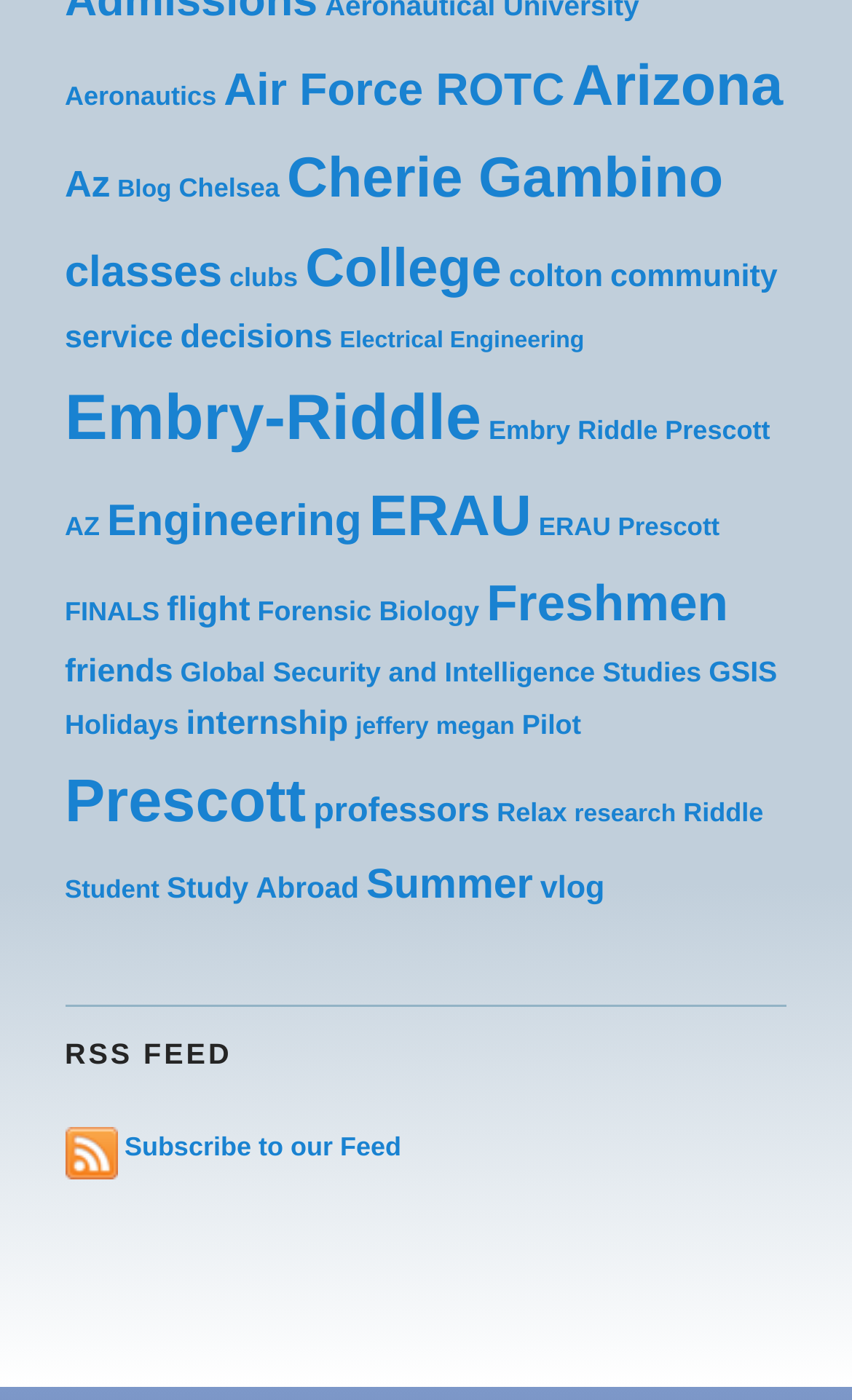Determine the bounding box coordinates of the element's region needed to click to follow the instruction: "View Embry-Riddle related posts". Provide these coordinates as four float numbers between 0 and 1, formatted as [left, top, right, bottom].

[0.076, 0.273, 0.565, 0.324]